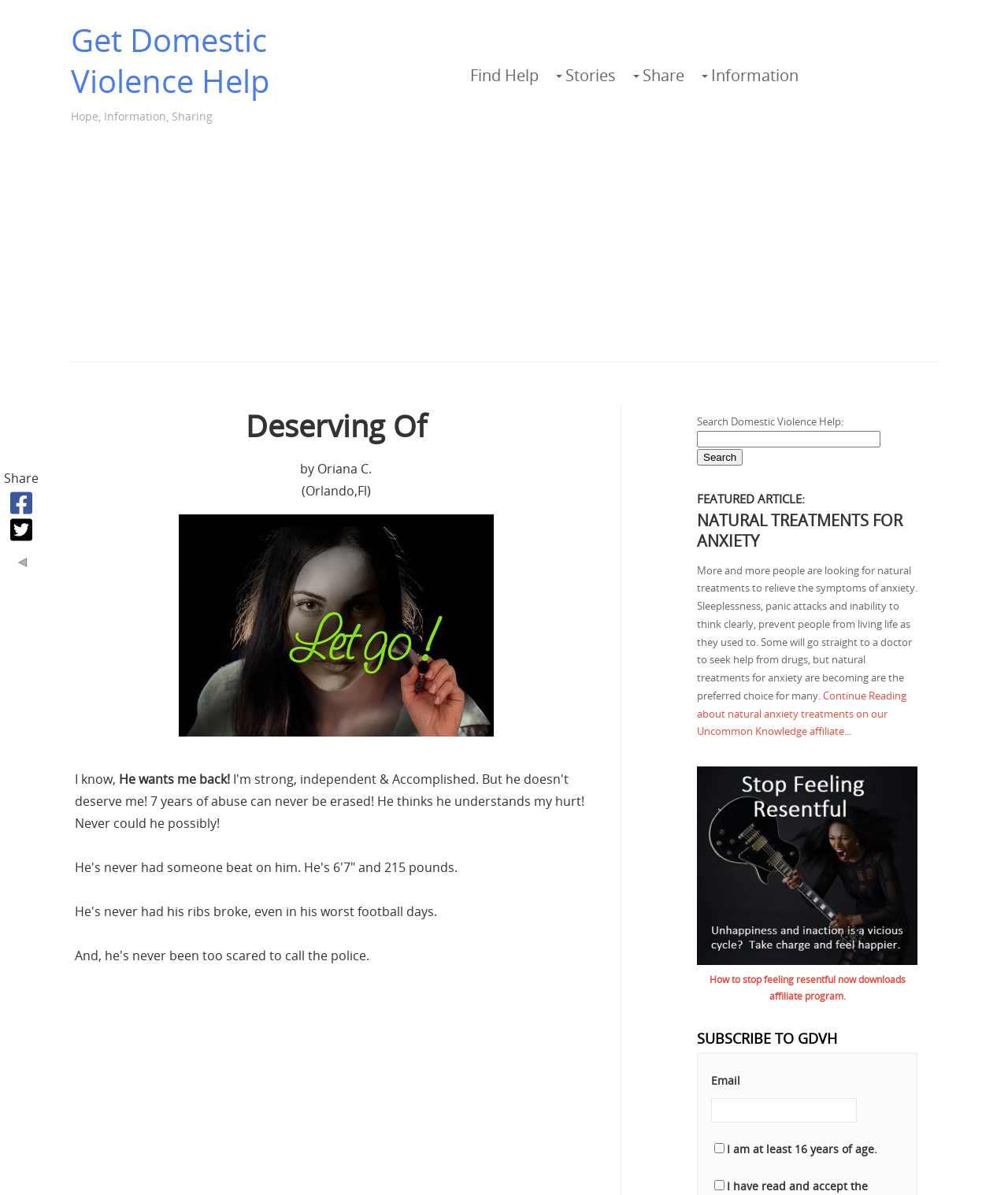Identify the bounding box for the described UI element. Provide the coordinates in (top-left x, top-left y, bottom-right x, bottom-right y) format with values ranging from 0 to 1: Get Domestic Violence Help

[0.07, 0.019, 0.263, 0.082]